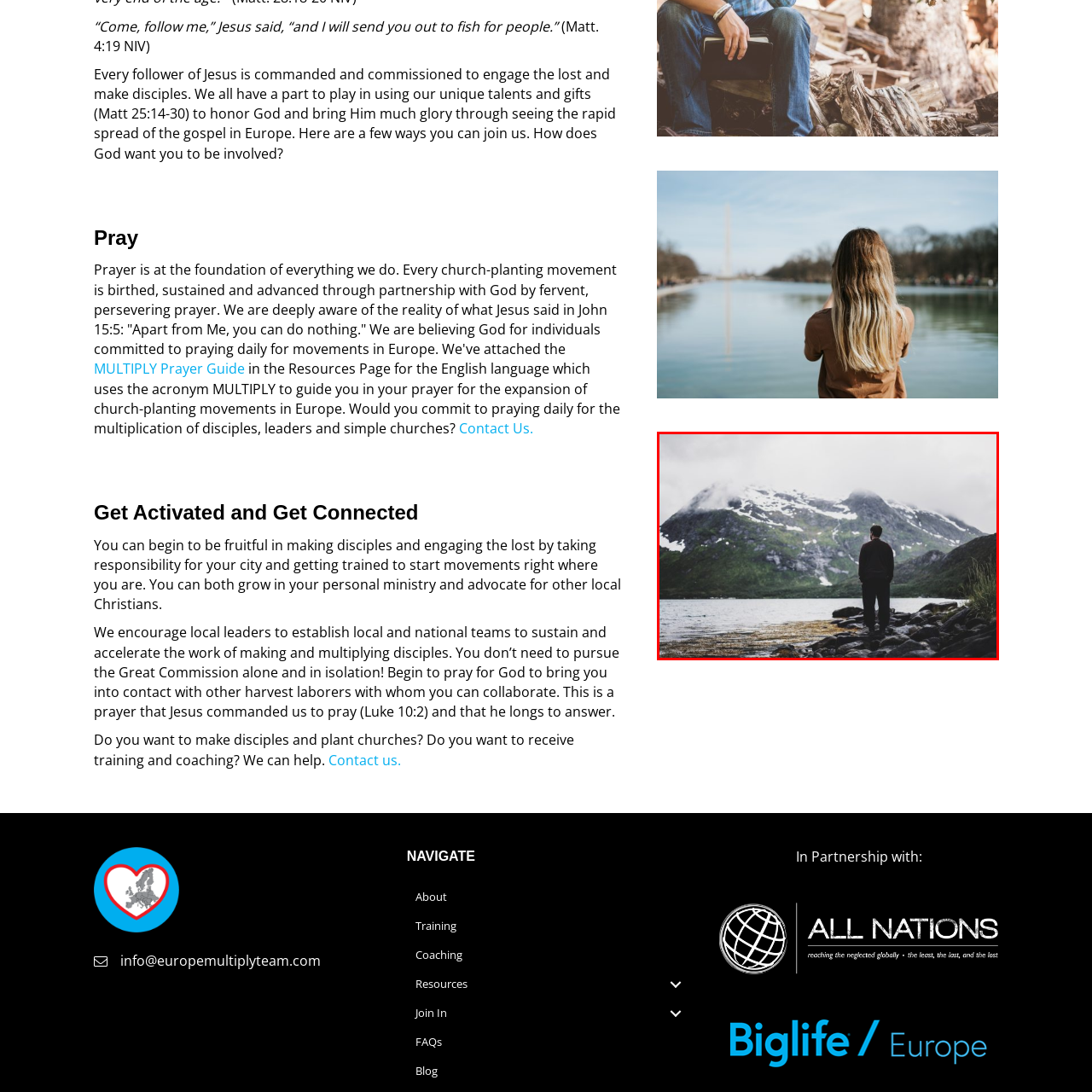Review the part of the image encased in the red box and give an elaborate answer to the question posed: What is implied by the surrounding stillness?

The surrounding stillness and the expansive view of the tranquil waters imply a moment of reflection, suggesting that the figure is taking time to think deeply about their purpose and direction in life.